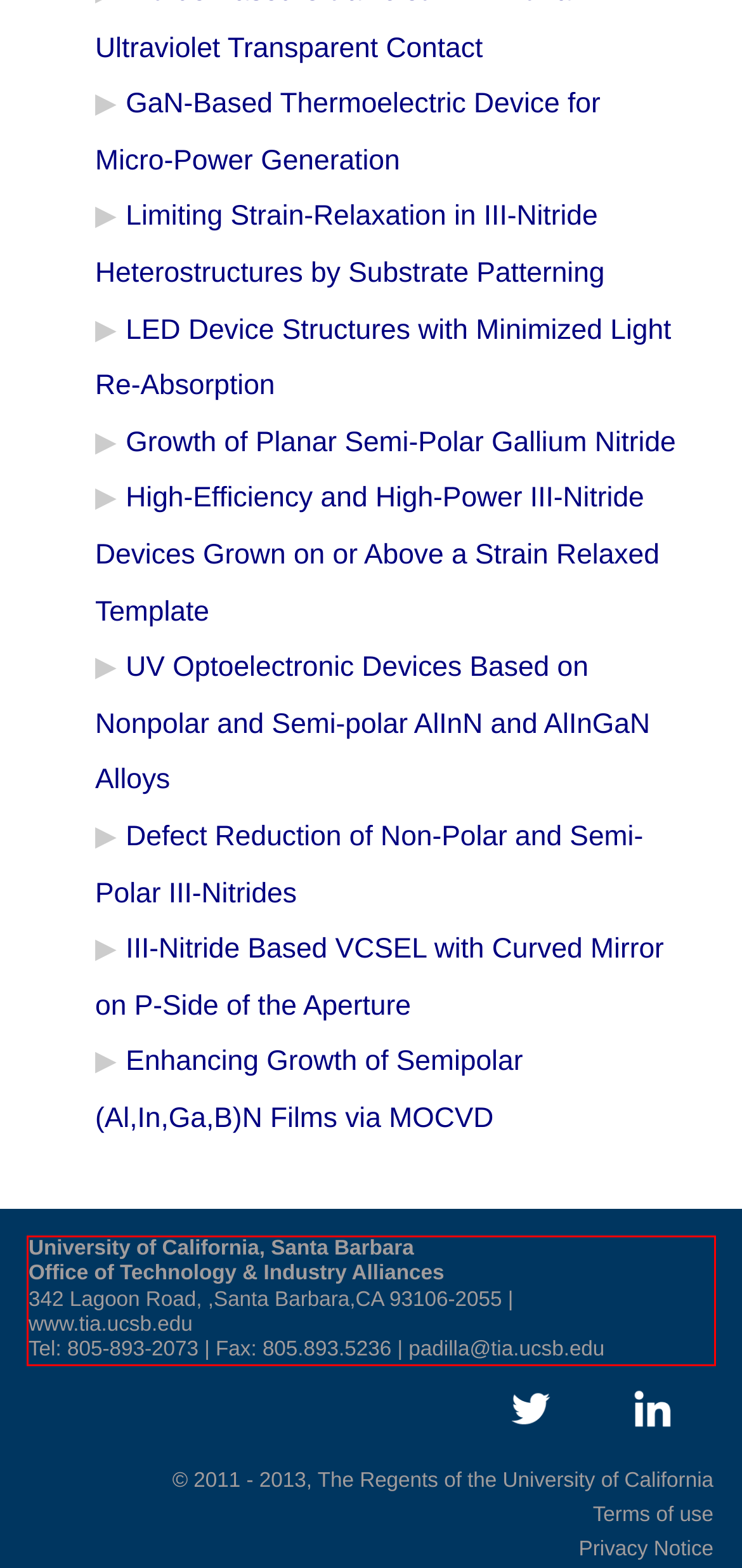Your task is to recognize and extract the text content from the UI element enclosed in the red bounding box on the webpage screenshot.

University of California, Santa Barbara Office of Technology & Industry Alliances 342 Lagoon Road, ,Santa Barbara,CA 93106-2055 | www.tia.ucsb.edu Tel: 805-893-2073 | Fax: 805.893.5236 | padilla@tia.ucsb.edu